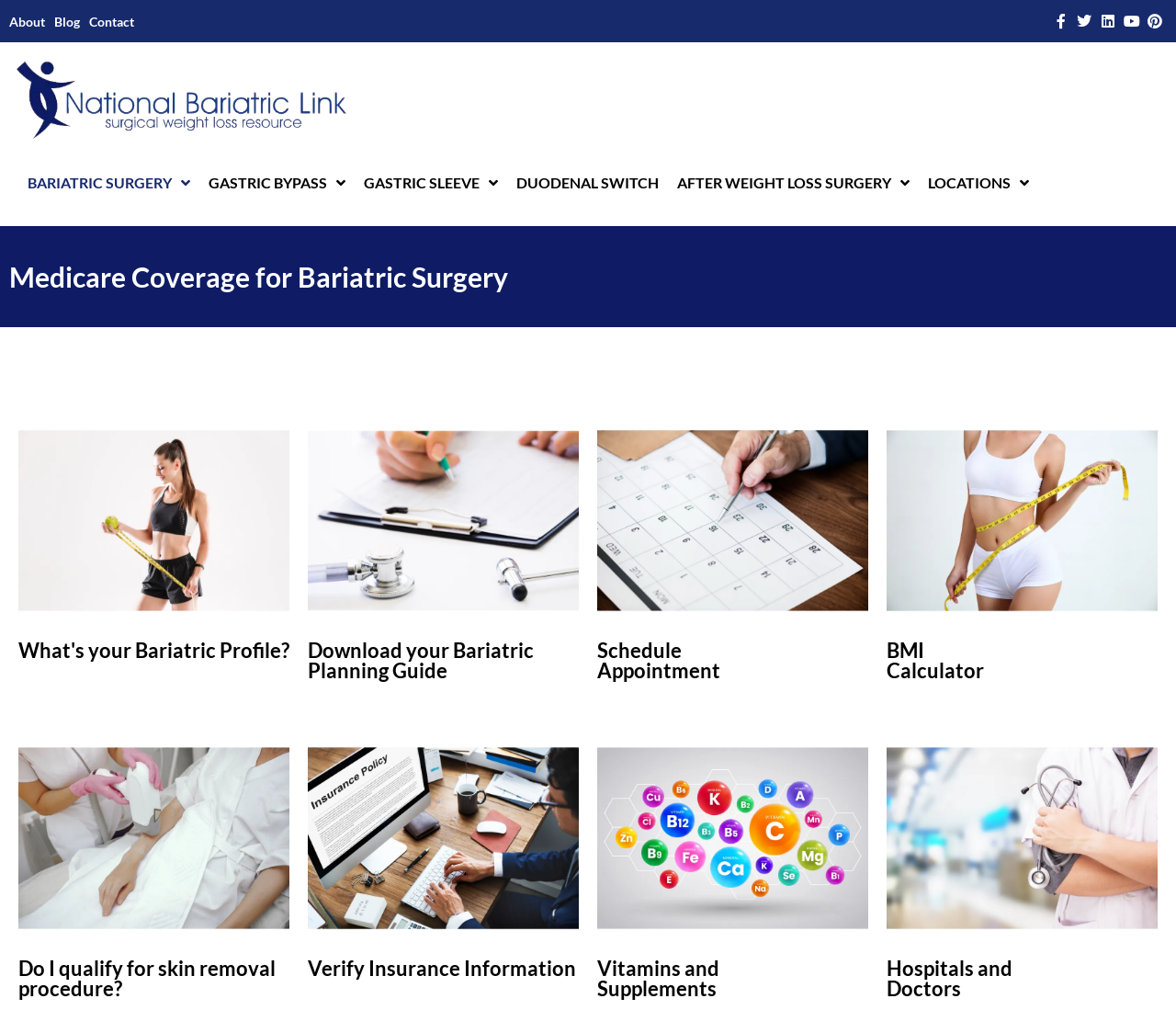Can you find the bounding box coordinates for the element to click on to achieve the instruction: "Calculate BMI"?

[0.754, 0.635, 0.984, 0.675]